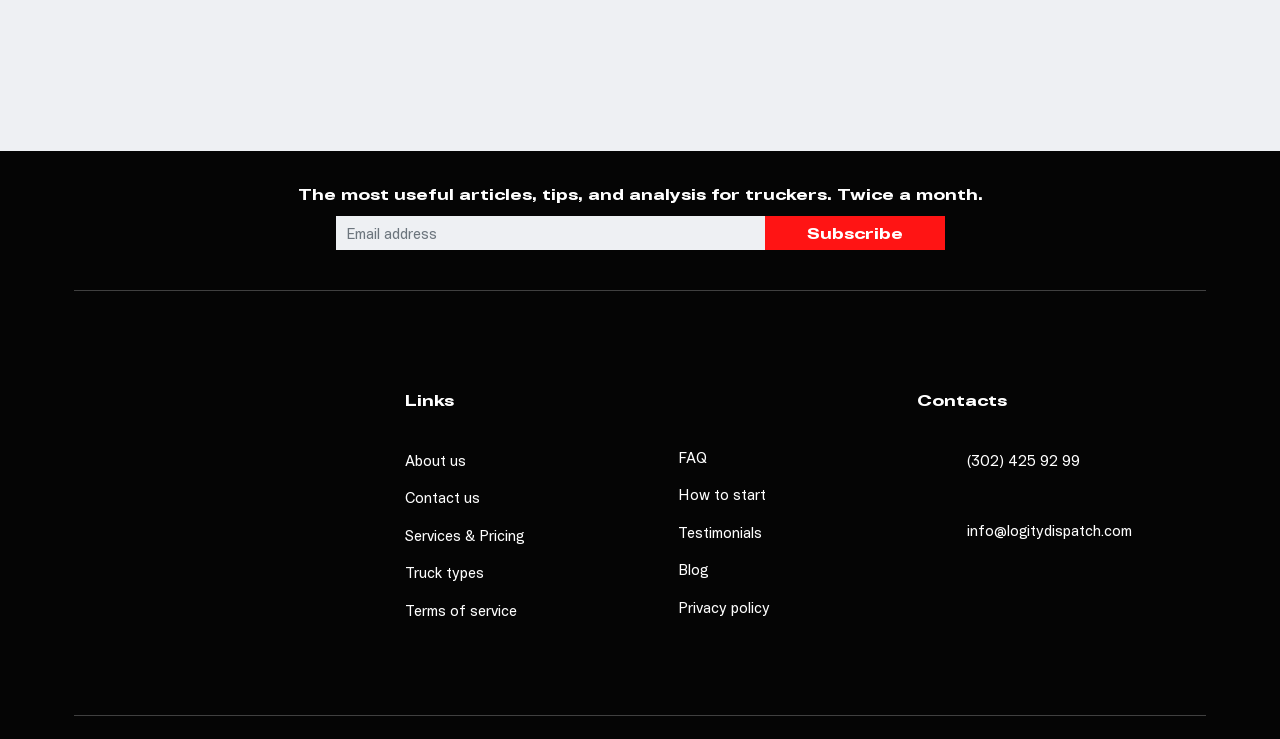Pinpoint the bounding box coordinates for the area that should be clicked to perform the following instruction: "Visit the About us page".

[0.316, 0.61, 0.364, 0.634]